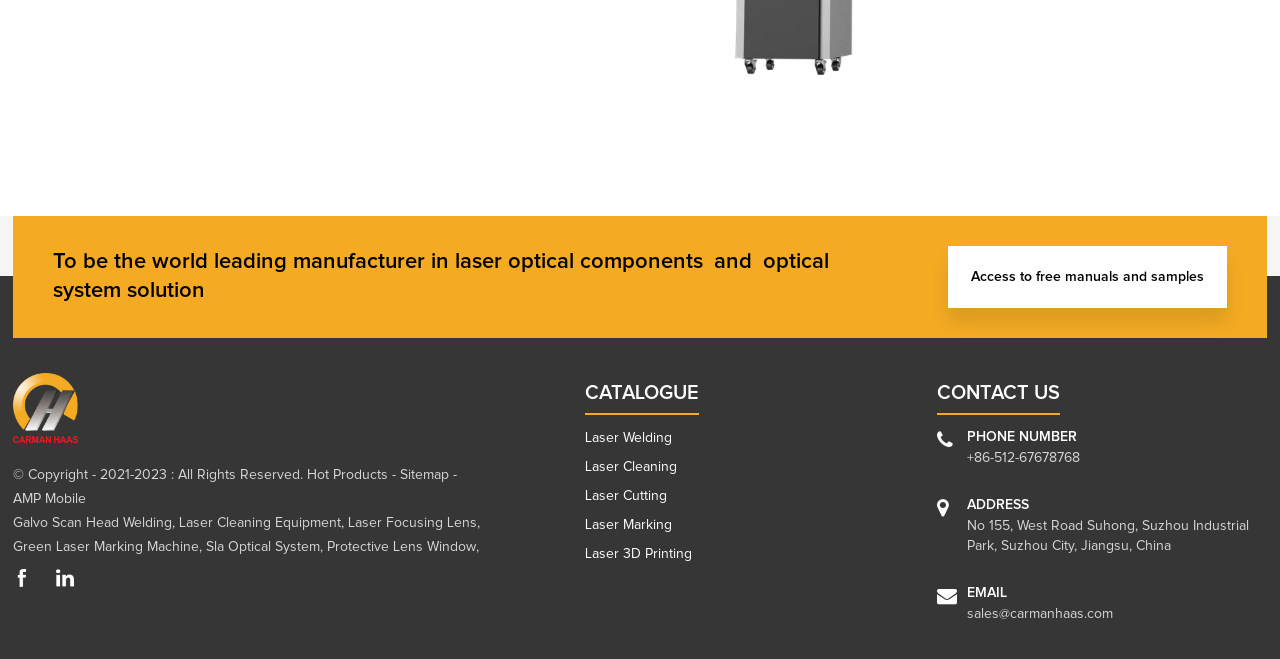Examine the image carefully and respond to the question with a detailed answer: 
What is the company's mission?

The company's mission is stated in the StaticText element with the text 'To be the world leading manufacturer in laser optical components and optical system solution', which is located at the top of the webpage.